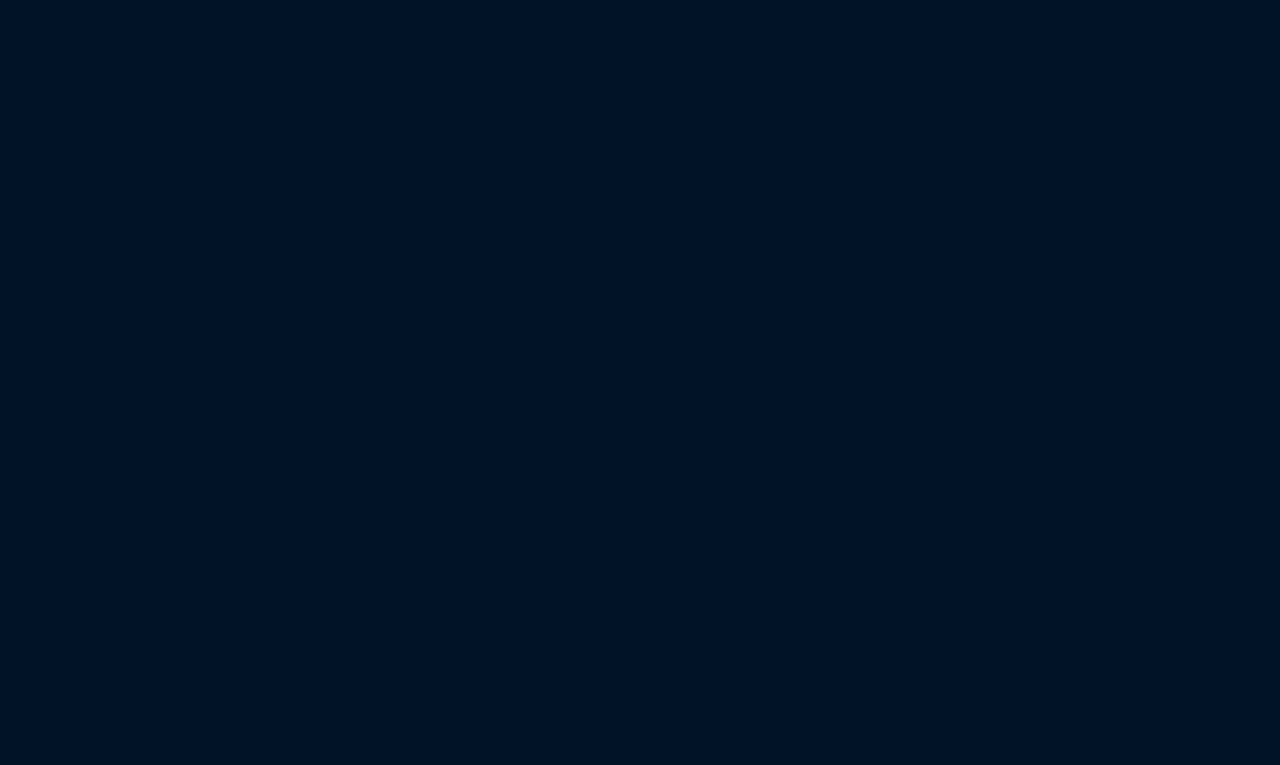How many links are present in the 'LEARN' section?
Craft a detailed and extensive response to the question.

Under the 'LEARN' heading, I found three link elements with OCR text: 'ABOUT US', 'CONTACT', and 'Privacy Policy' (although 'Privacy Policy' is also present in the footer, it is still a part of the 'LEARN' section). Therefore, there are three links in the 'LEARN' section.